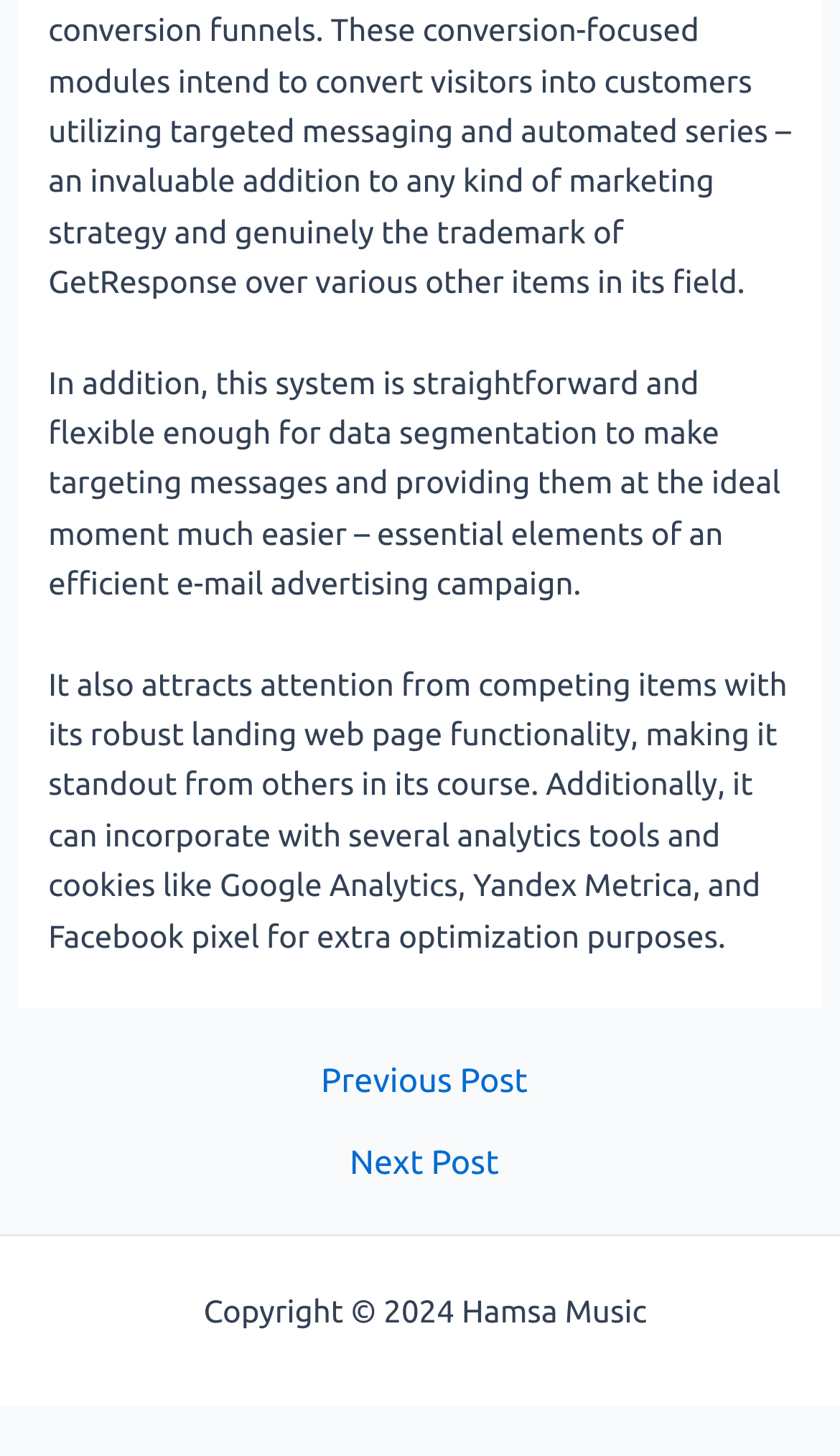What is the functionality of the landing webpage?
Provide a detailed and well-explained answer to the question.

According to the StaticText element with ID 154, the system attracts attention from competing items with its robust landing webpage functionality, making it stand out from others in its course.